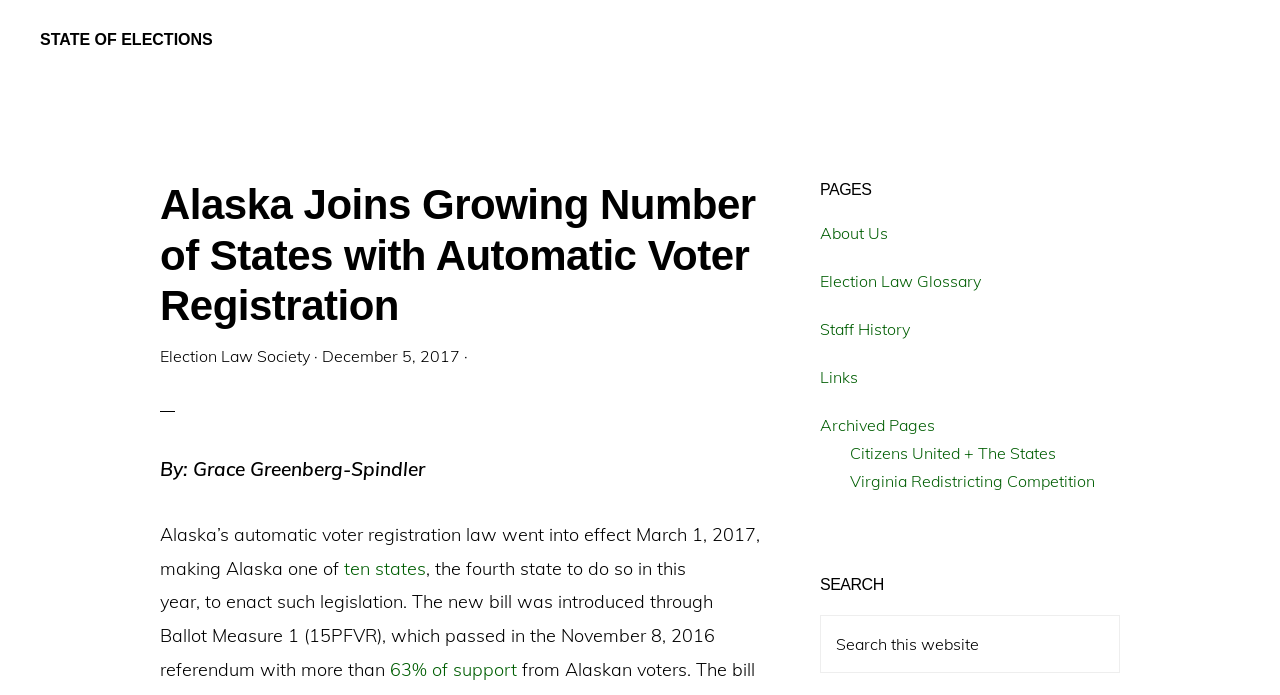Given the description of the UI element: "State of Elections", predict the bounding box coordinates in the form of [left, top, right, bottom], with each value being a float between 0 and 1.

[0.031, 0.045, 0.166, 0.069]